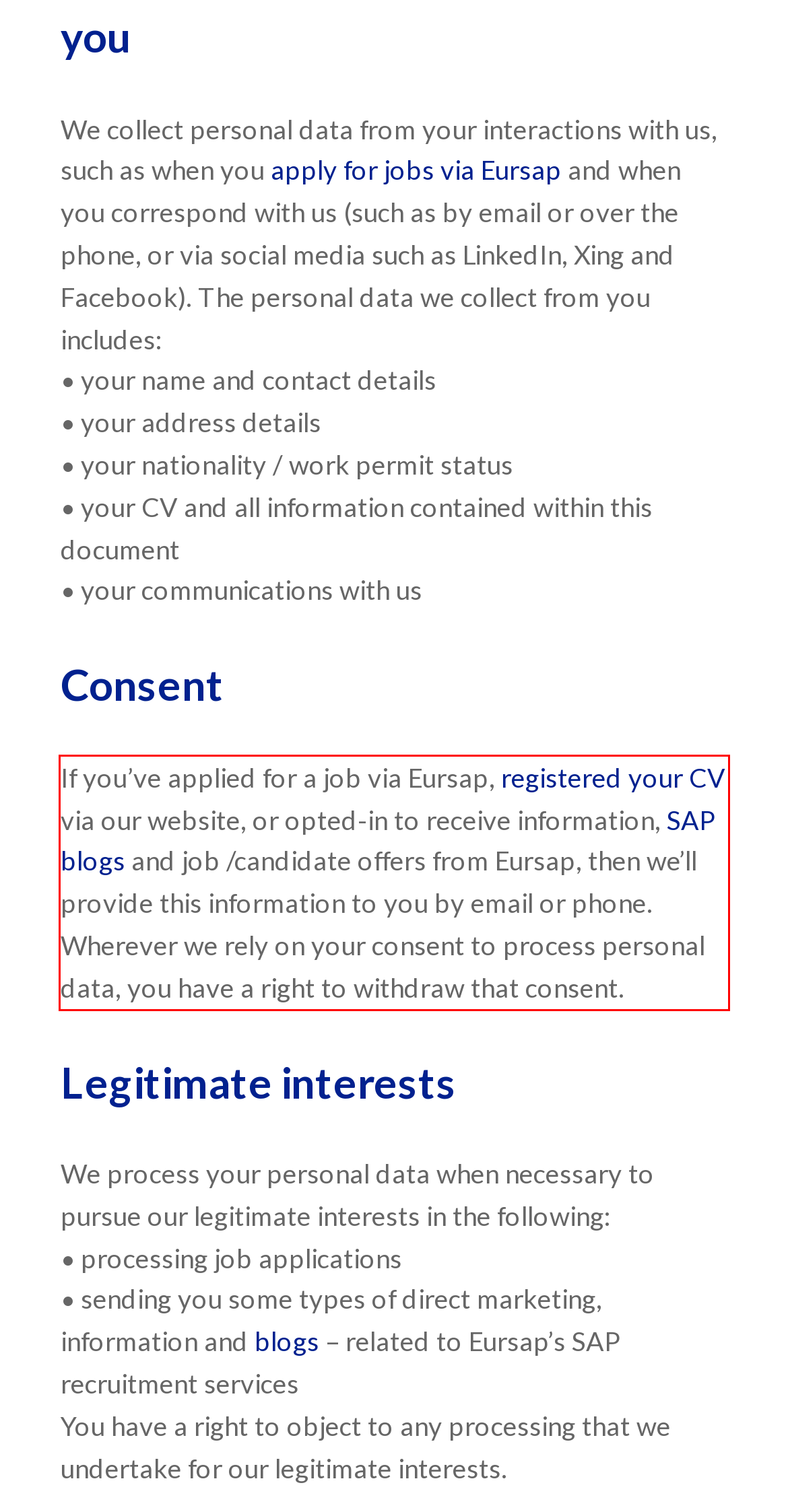Using the provided screenshot of a webpage, recognize the text inside the red rectangle bounding box by performing OCR.

If you’ve applied for a job via Eursap, registered your CV via our website, or opted-in to receive information, SAP blogs and job /candidate offers from Eursap, then we’ll provide this information to you by email or phone. Wherever we rely on your consent to process personal data, you have a right to withdraw that consent.